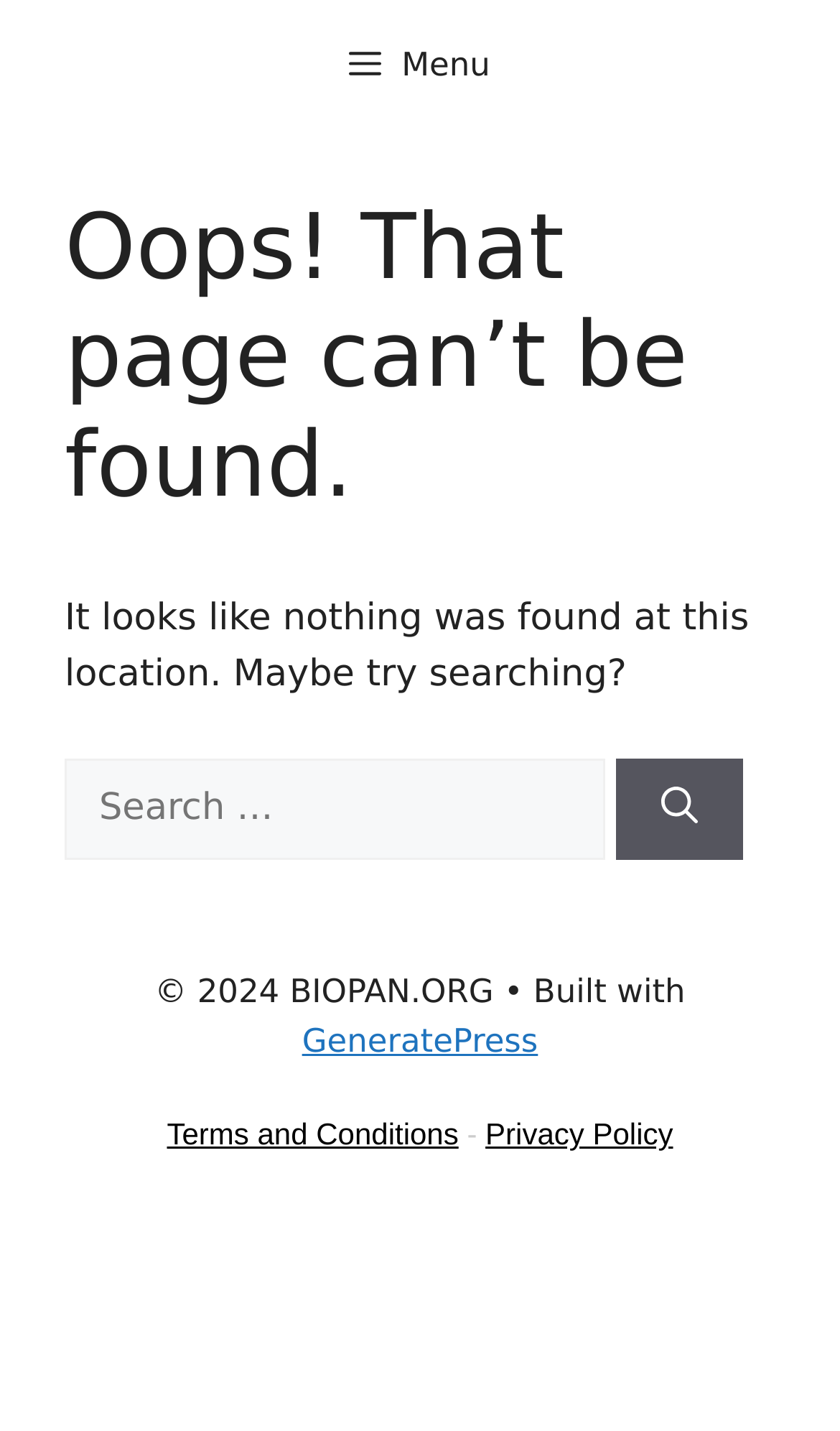Provide a one-word or one-phrase answer to the question:
What is the name of the theme used to build the website?

GeneratePress